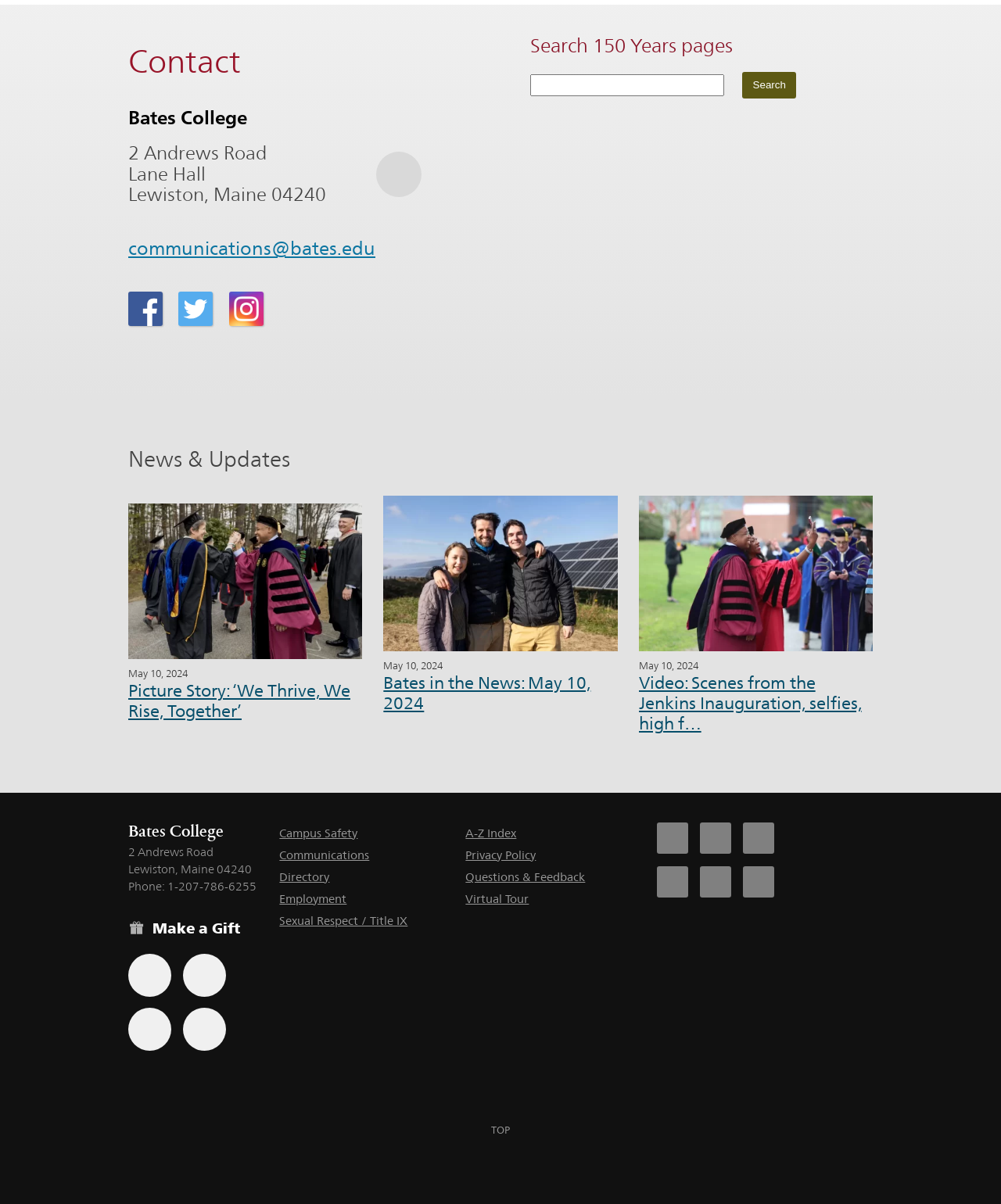Find the bounding box coordinates of the clickable area required to complete the following action: "Contact communications@bates.edu".

[0.128, 0.197, 0.375, 0.216]